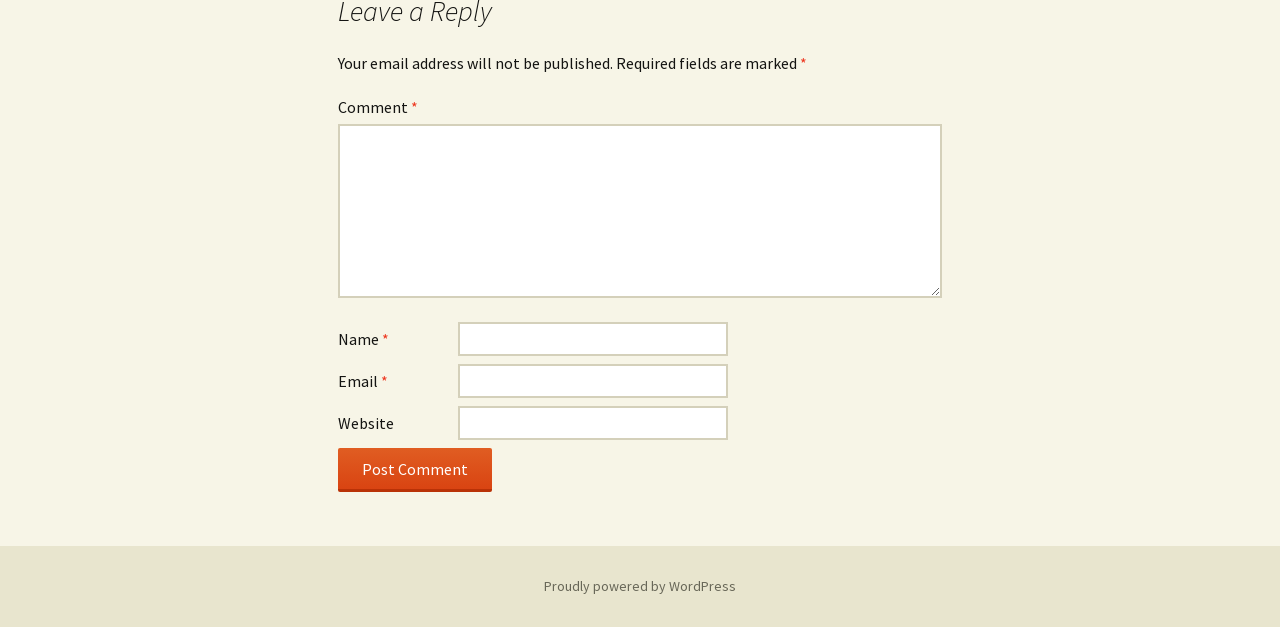Using the provided element description "parent_node: Name * name="author"", determine the bounding box coordinates of the UI element.

[0.358, 0.514, 0.569, 0.568]